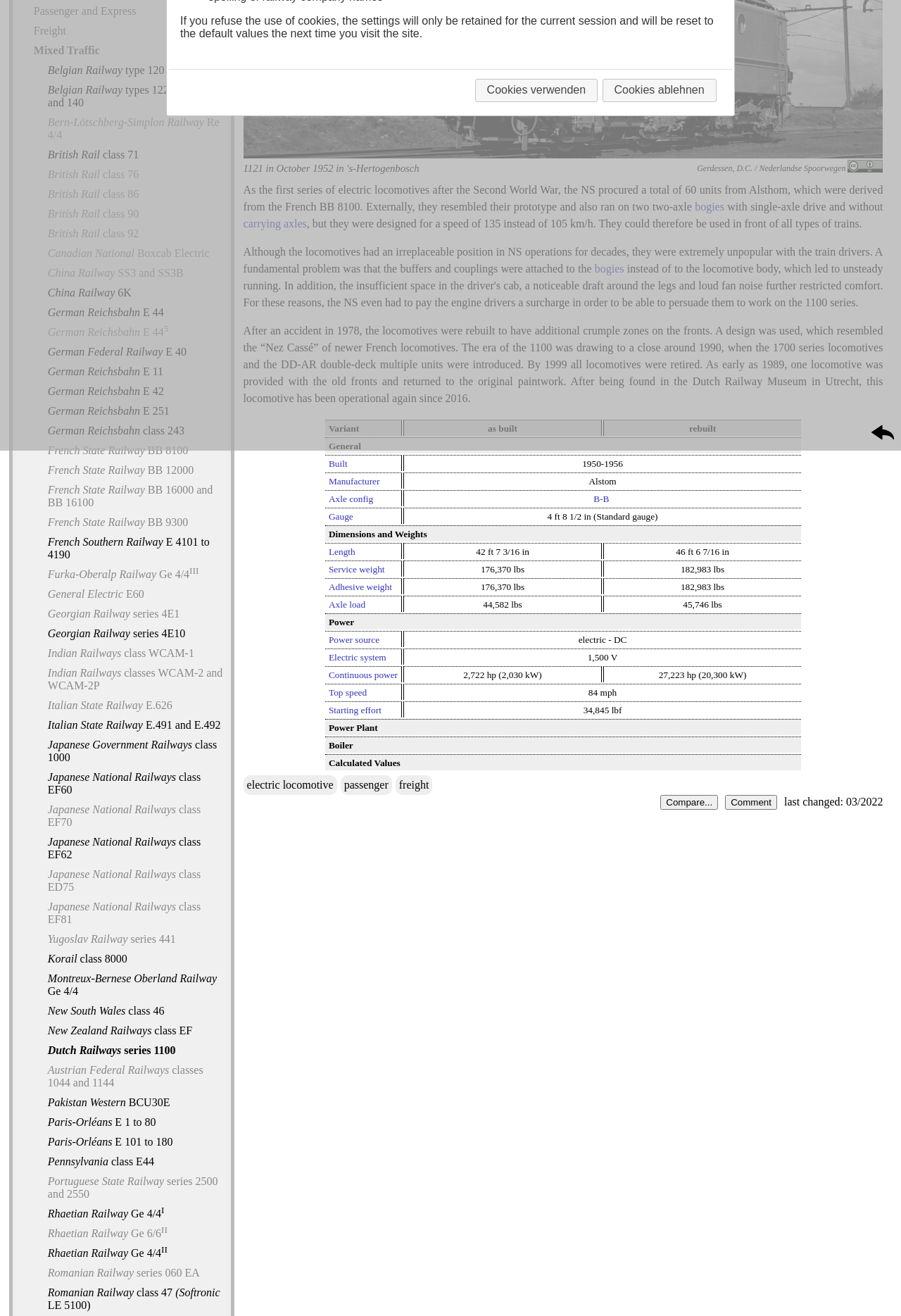Identify and provide the bounding box for the element described by: "German Reichsbahn E 11".

[0.049, 0.275, 0.252, 0.29]